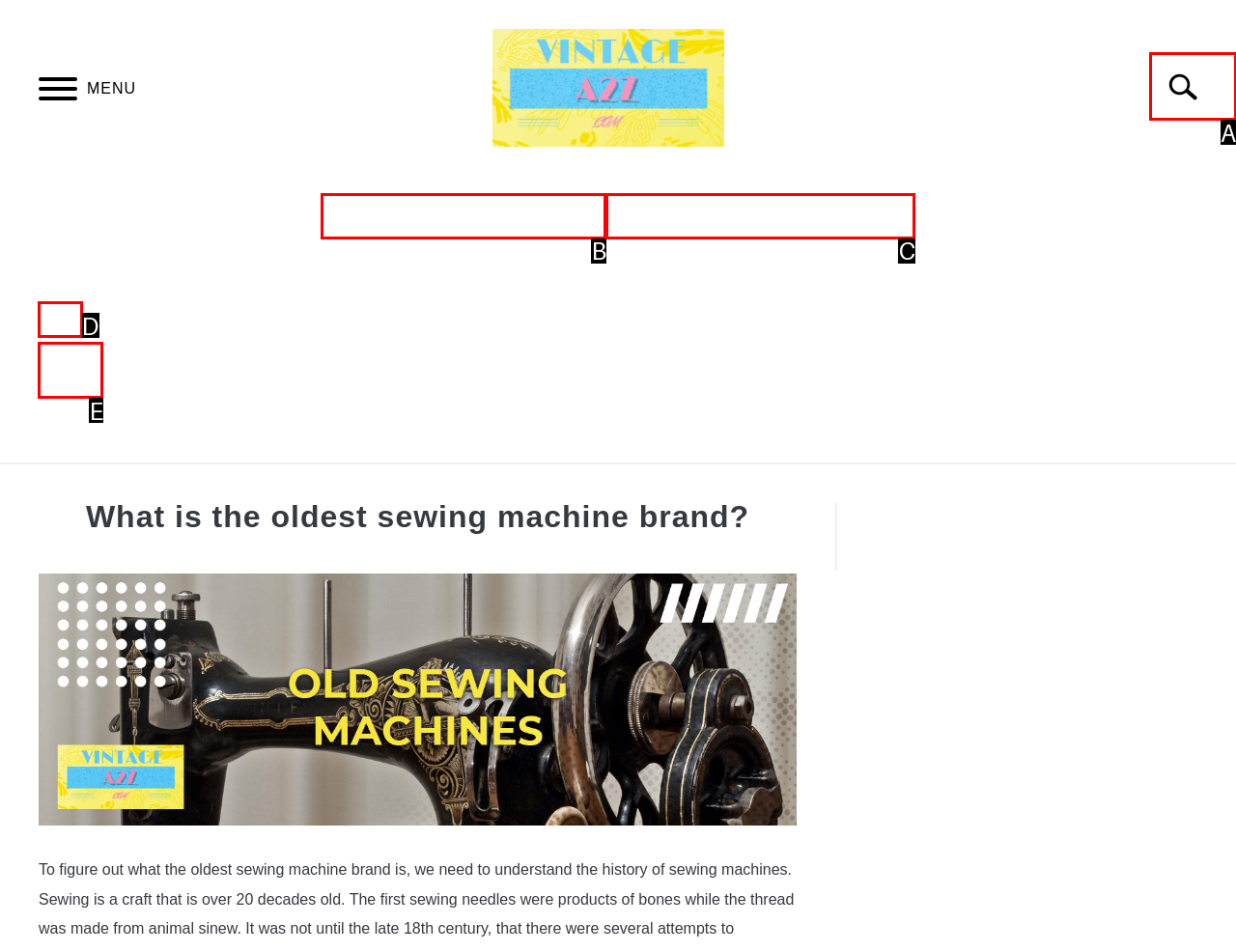From the given choices, identify the element that matches: Vintage washing maschines
Answer with the letter of the selected option.

C